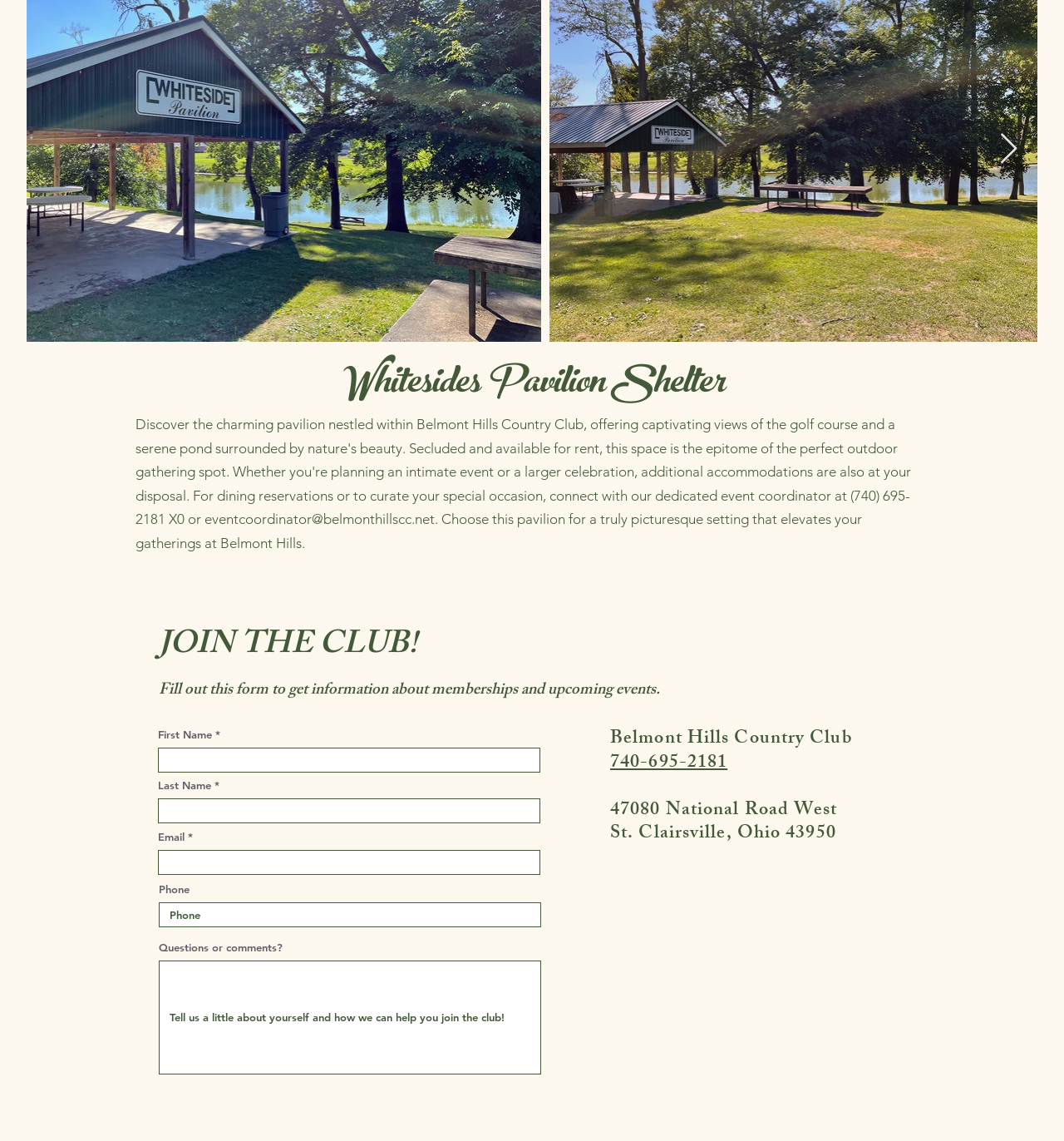Given the webpage screenshot, identify the bounding box of the UI element that matches this description: "aria-label="Facebook"".

[0.577, 0.782, 0.61, 0.812]